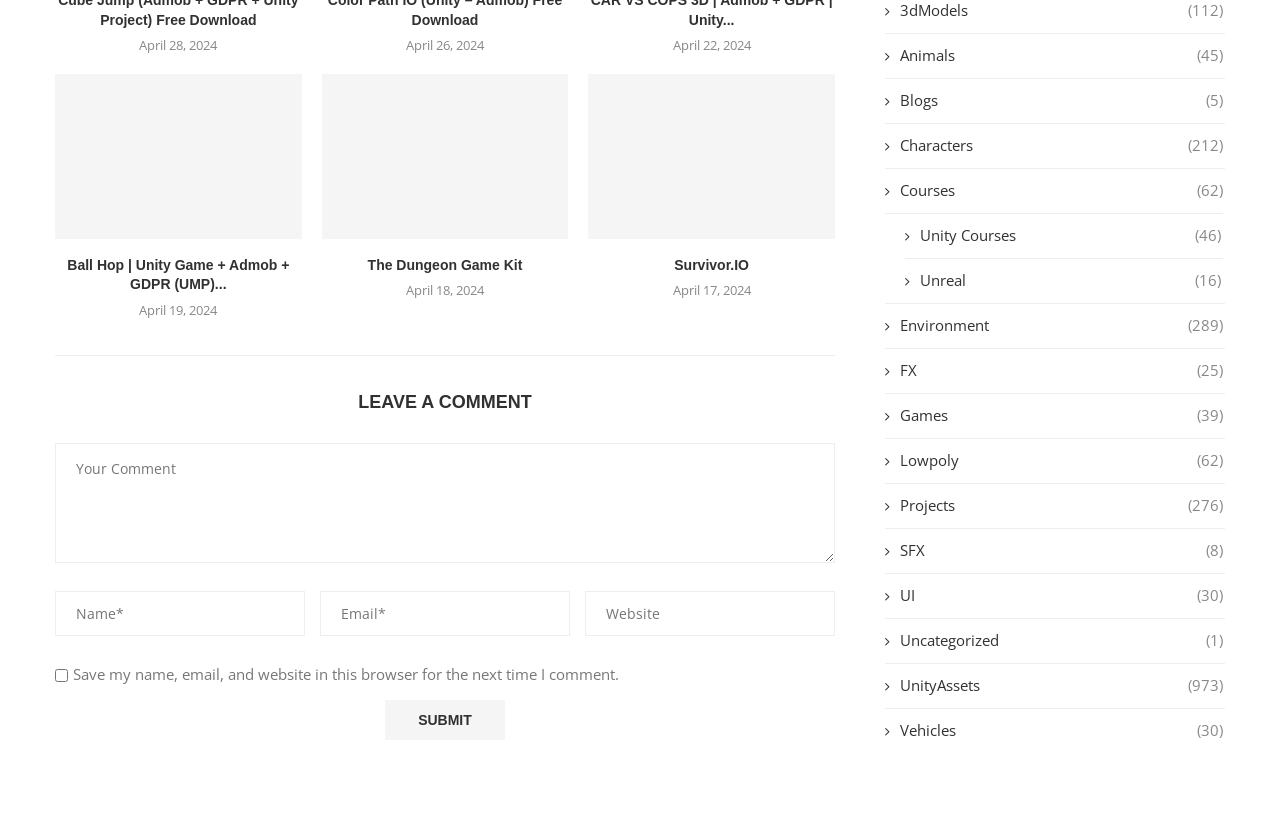Given the description of a UI element: "Survivor.IO", identify the bounding box coordinates of the matching element in the webpage screenshot.

[0.527, 0.65, 0.585, 0.669]